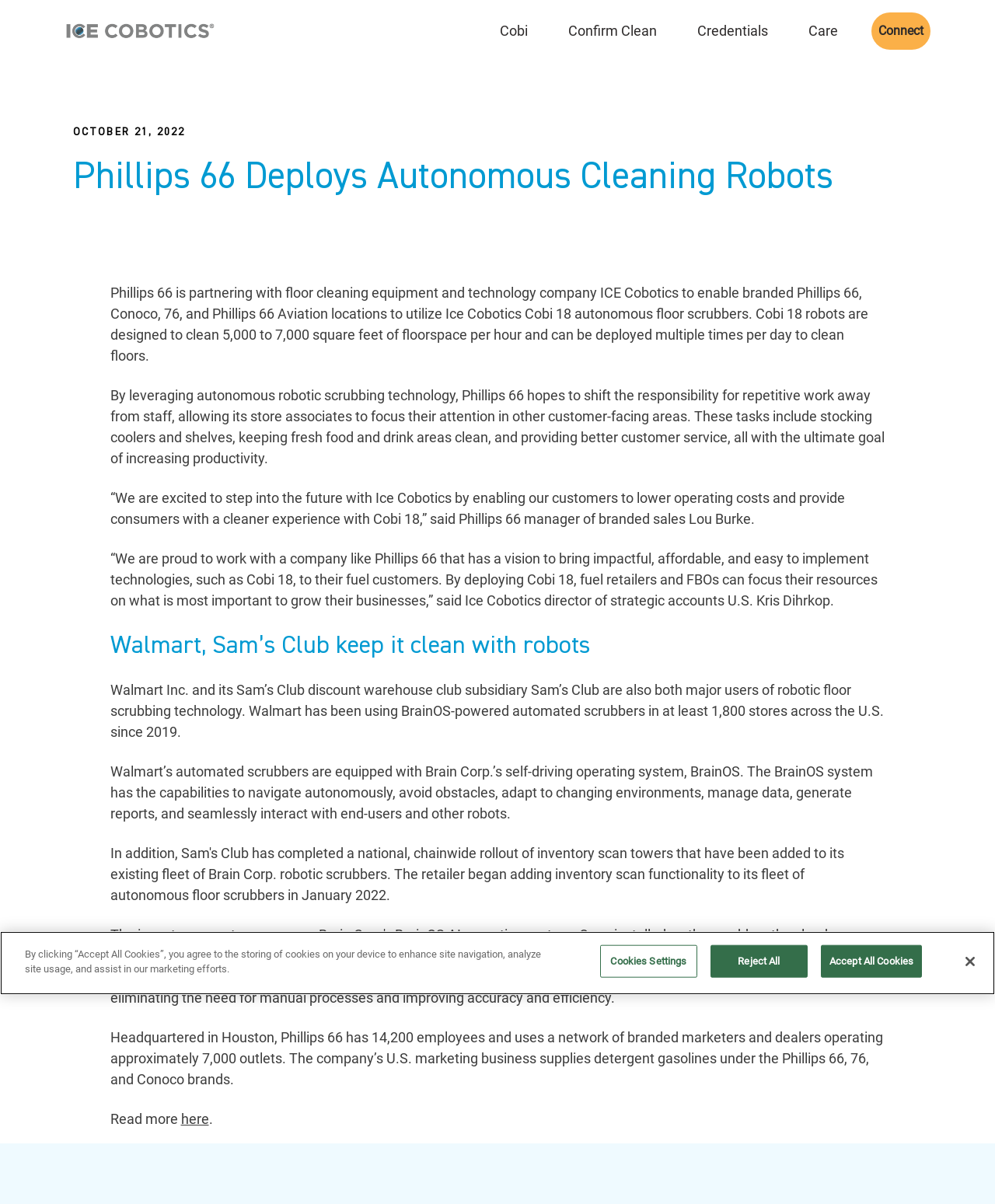Answer succinctly with a single word or phrase:
Who is the manager of branded sales at Phillips 66?

Lou Burke